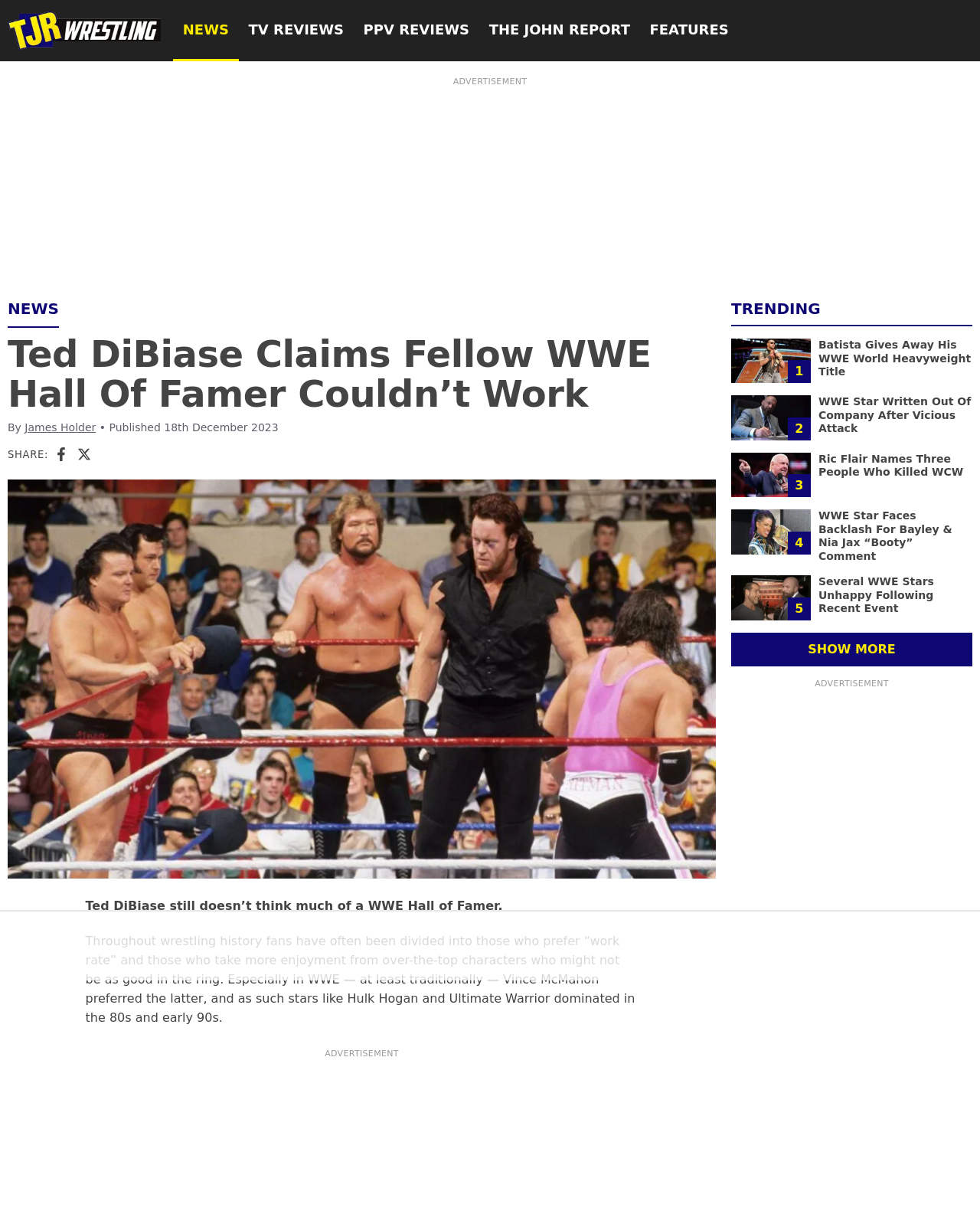What is the main title displayed on this webpage?

Ted DiBiase Claims Fellow WWE Hall Of Famer Couldn’t Work